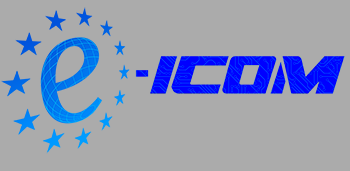Carefully examine the image and provide an in-depth answer to the question: What color are the bold uppercase letters?

The question asks about the color of the bold uppercase letters in the logo of the E-ICOM project. According to the caption, the name 'E-ICOM' is displayed in bold, uppercase blue letters, conveying a sense of strength and professionalism.